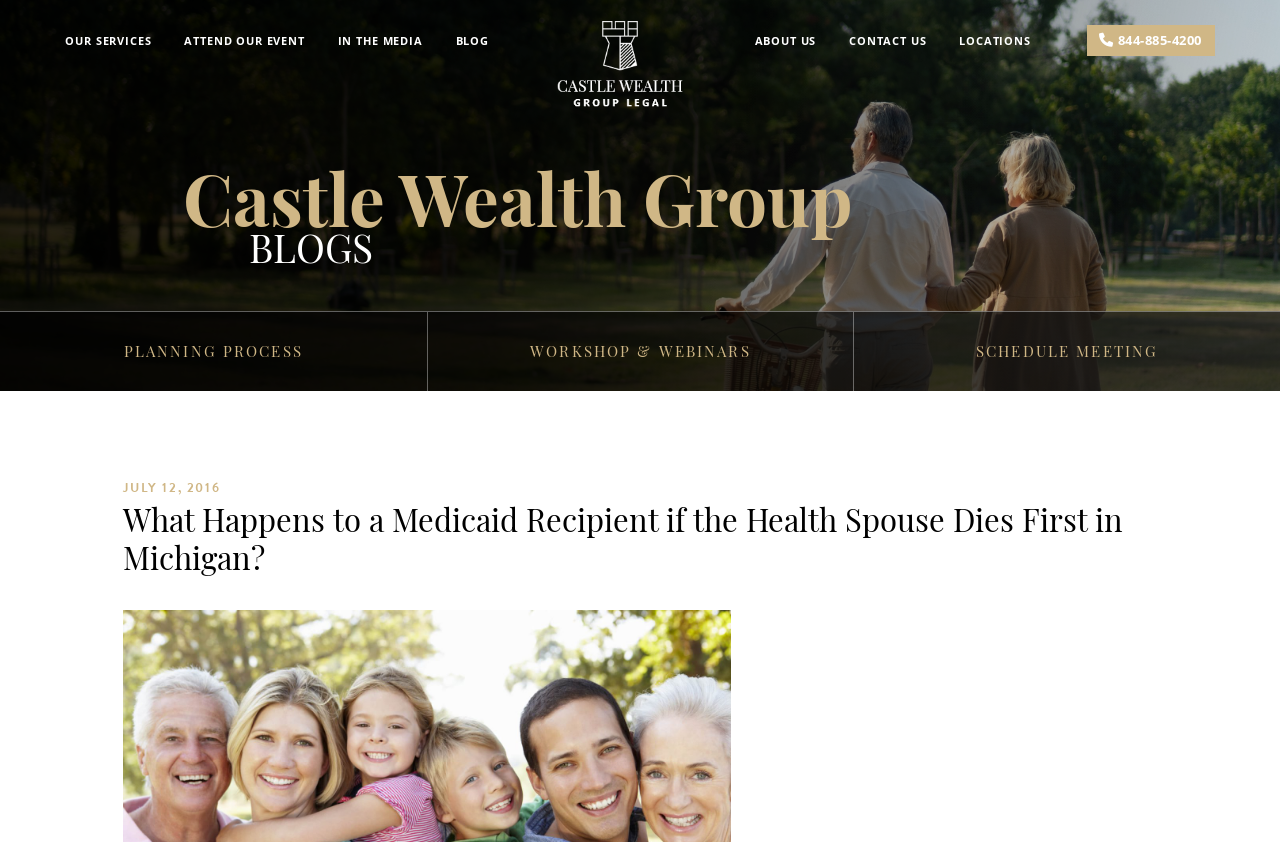Determine the bounding box coordinates of the area to click in order to meet this instruction: "contact us by phone".

[0.849, 0.03, 0.949, 0.066]